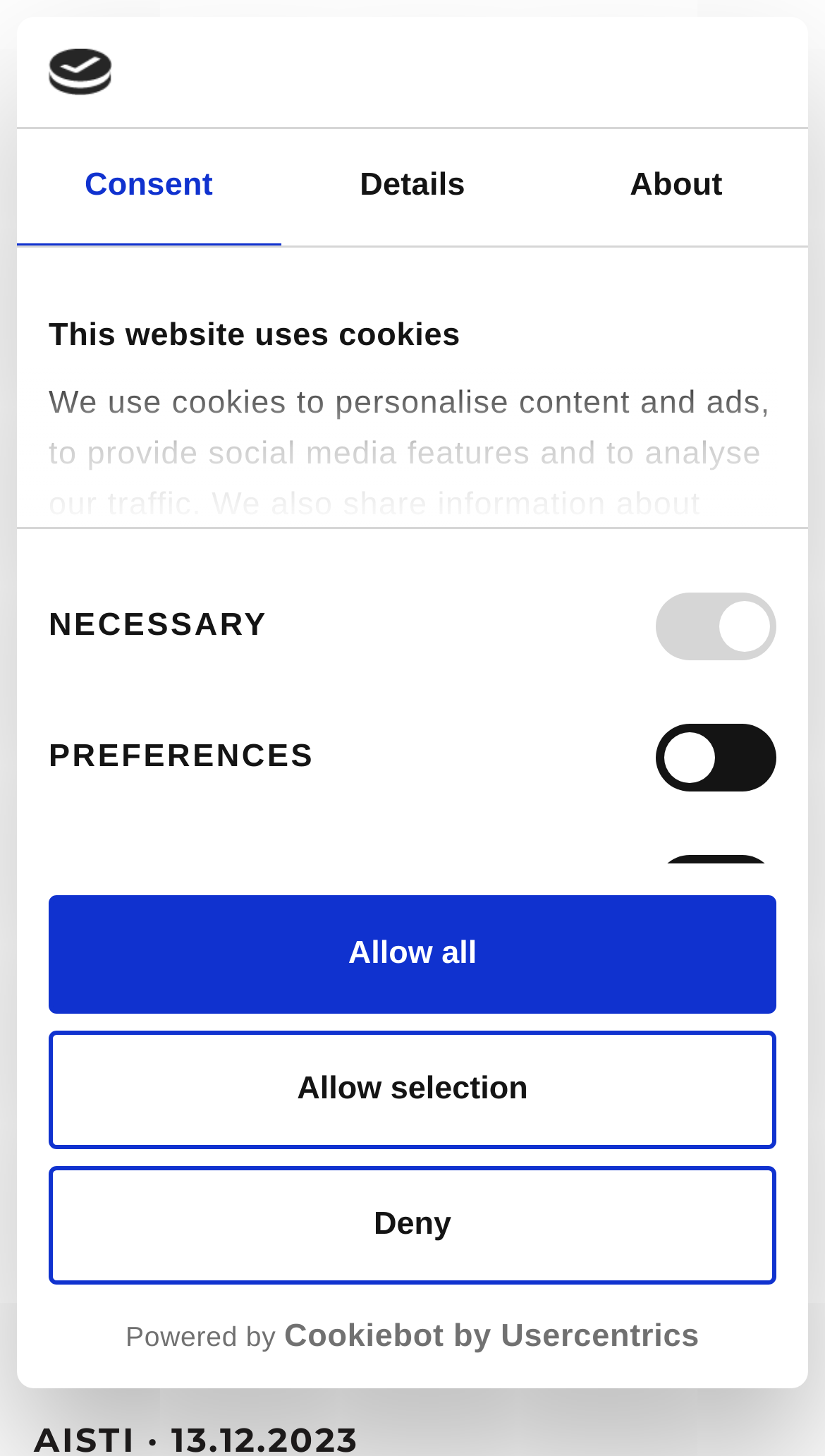Using the given element description, provide the bounding box coordinates (top-left x, top-left y, bottom-right x, bottom-right y) for the corresponding UI element in the screenshot: Menu

[0.846, 0.047, 0.959, 0.11]